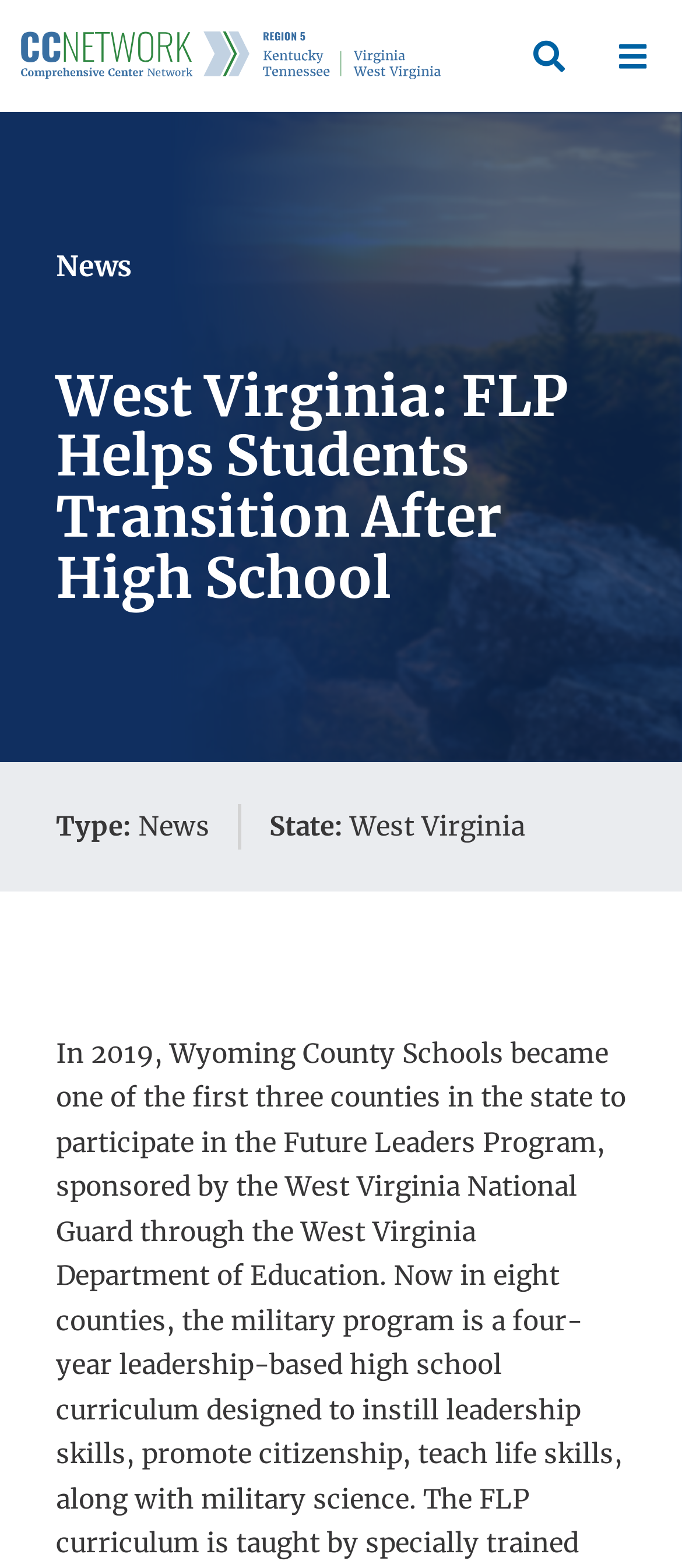Answer the question using only one word or a concise phrase: How many description list terms are there?

3